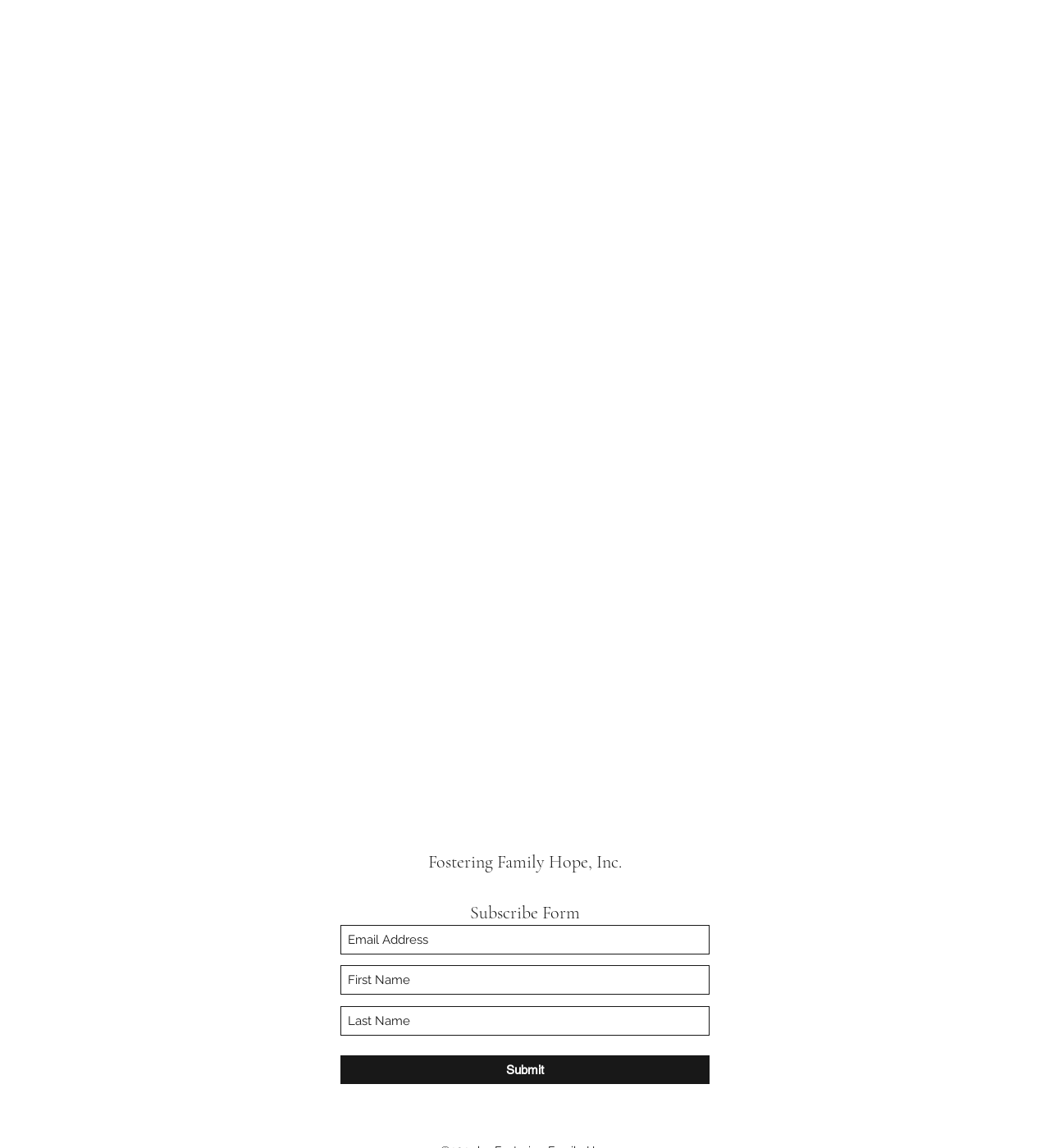What is the purpose of the form?
Identify the answer in the screenshot and reply with a single word or phrase.

Subscribe